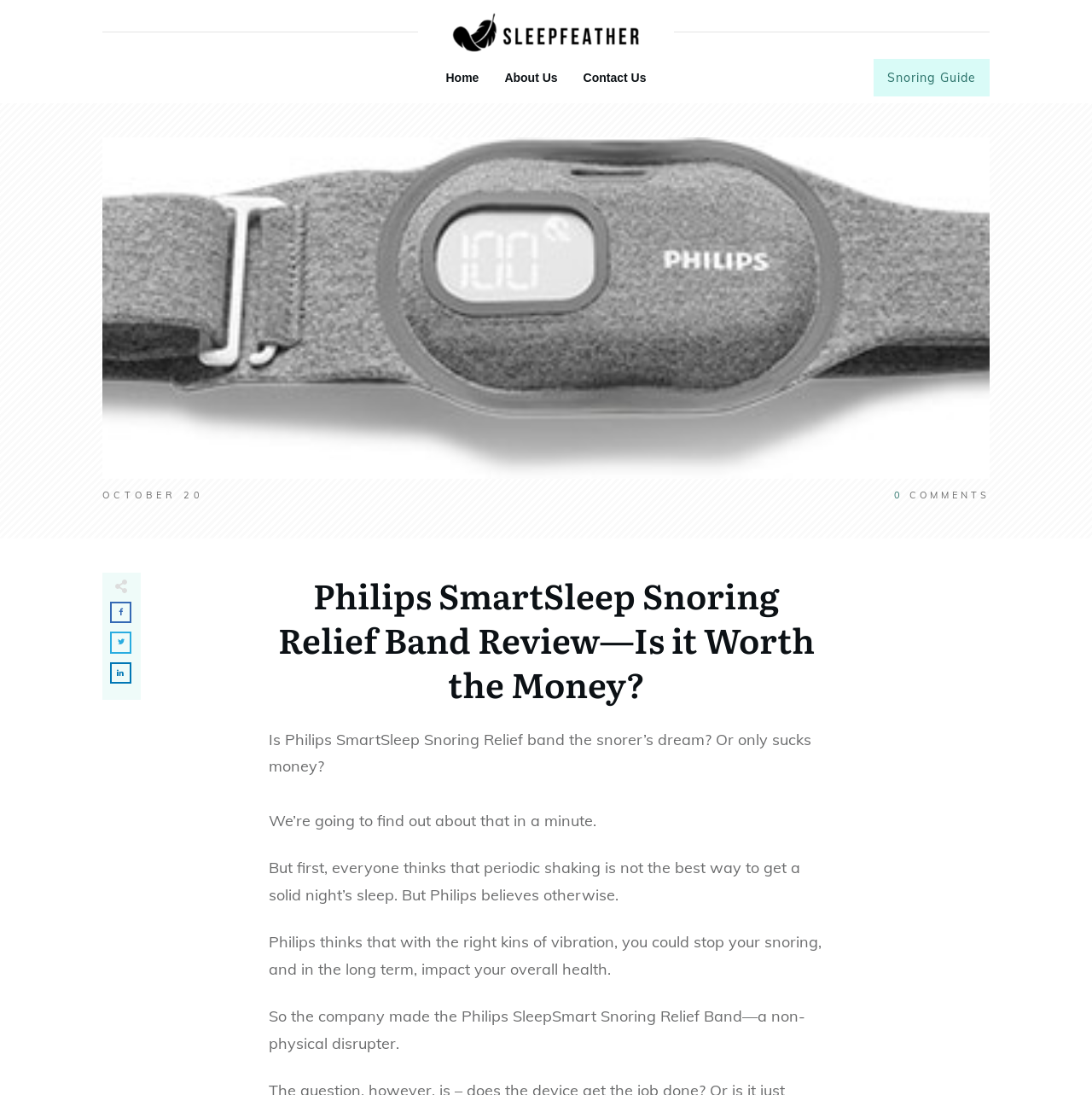Given the element description Contact Us, identify the bounding box coordinates for the UI element on the webpage screenshot. The format should be (top-left x, top-left y, bottom-right x, bottom-right y), with values between 0 and 1.

[0.534, 0.06, 0.592, 0.082]